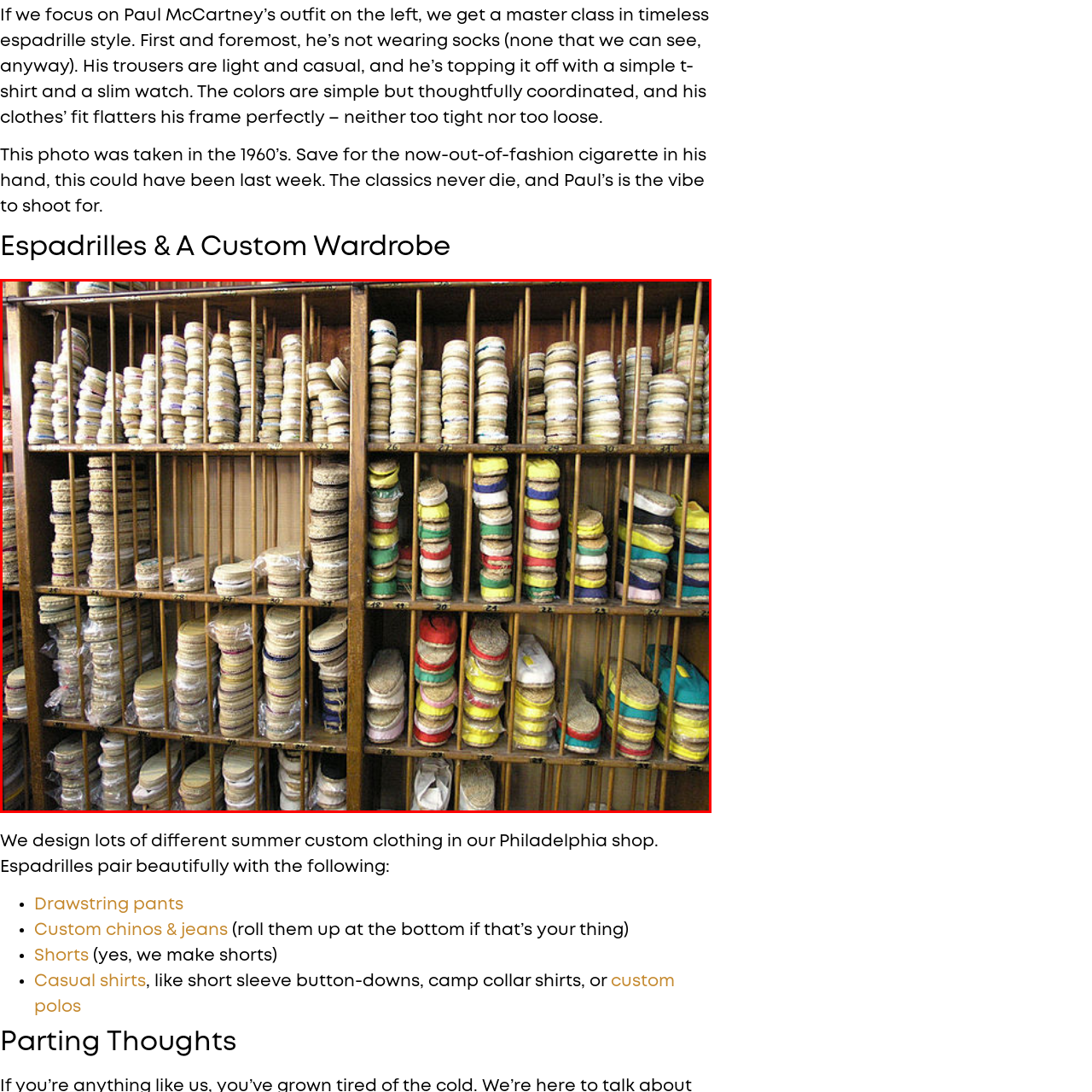What is the primary purpose of the espadrilles?
Observe the image inside the red bounding box carefully and formulate a detailed answer based on what you can infer from the visual content.

The caption describes the espadrilles as 'versatile summer footwear', implying that their primary purpose is for wear during warm weather.